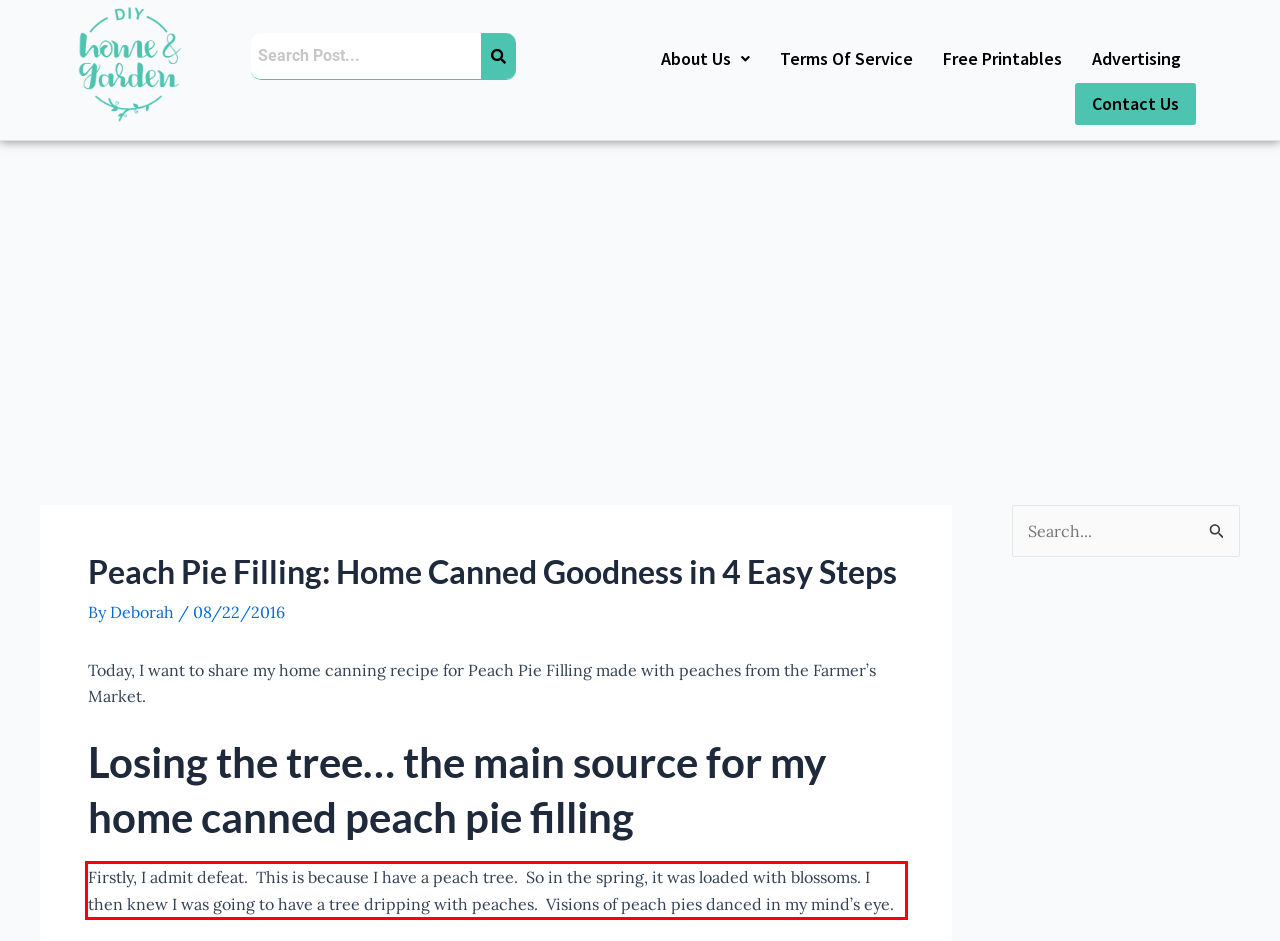Please examine the screenshot of the webpage and read the text present within the red rectangle bounding box.

Firstly, I admit defeat. This is because I have a peach tree. So in the spring, it was loaded with blossoms. I then knew I was going to have a tree dripping with peaches. Visions of peach pies danced in my mind’s eye.